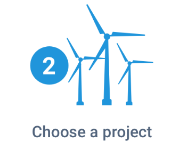Please provide a detailed answer to the question below by examining the image:
What do the wind turbines symbolize?

The stylized illustration of three wind turbines in the image symbolizes renewable energy projects, which are an essential part of the United Nations Carbon Offset Platform's mission to promote sustainable practices and reduce carbon footprints.